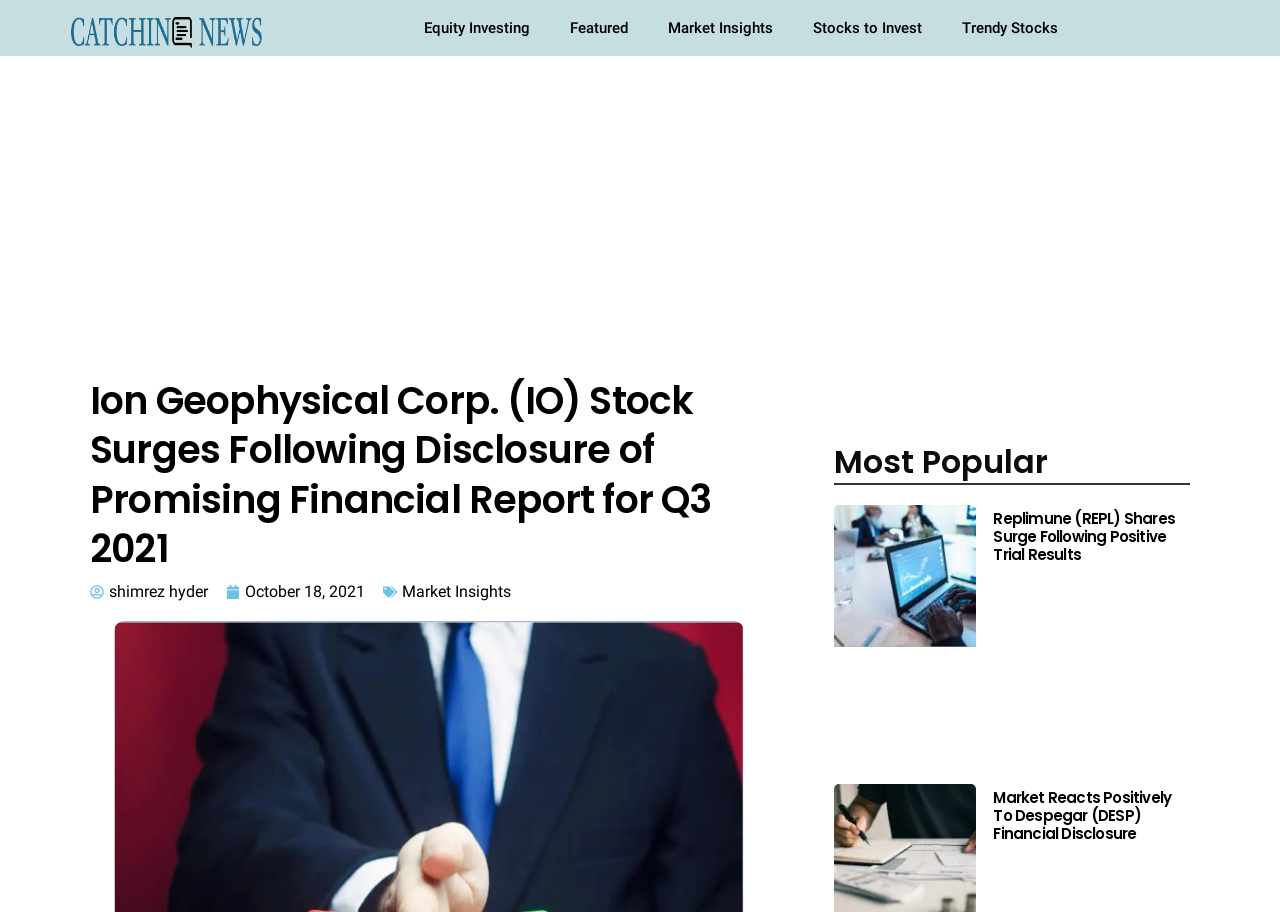Determine the coordinates of the bounding box that should be clicked to complete the instruction: "Check the Market Insights". The coordinates should be represented by four float numbers between 0 and 1: [left, top, right, bottom].

[0.314, 0.638, 0.399, 0.659]